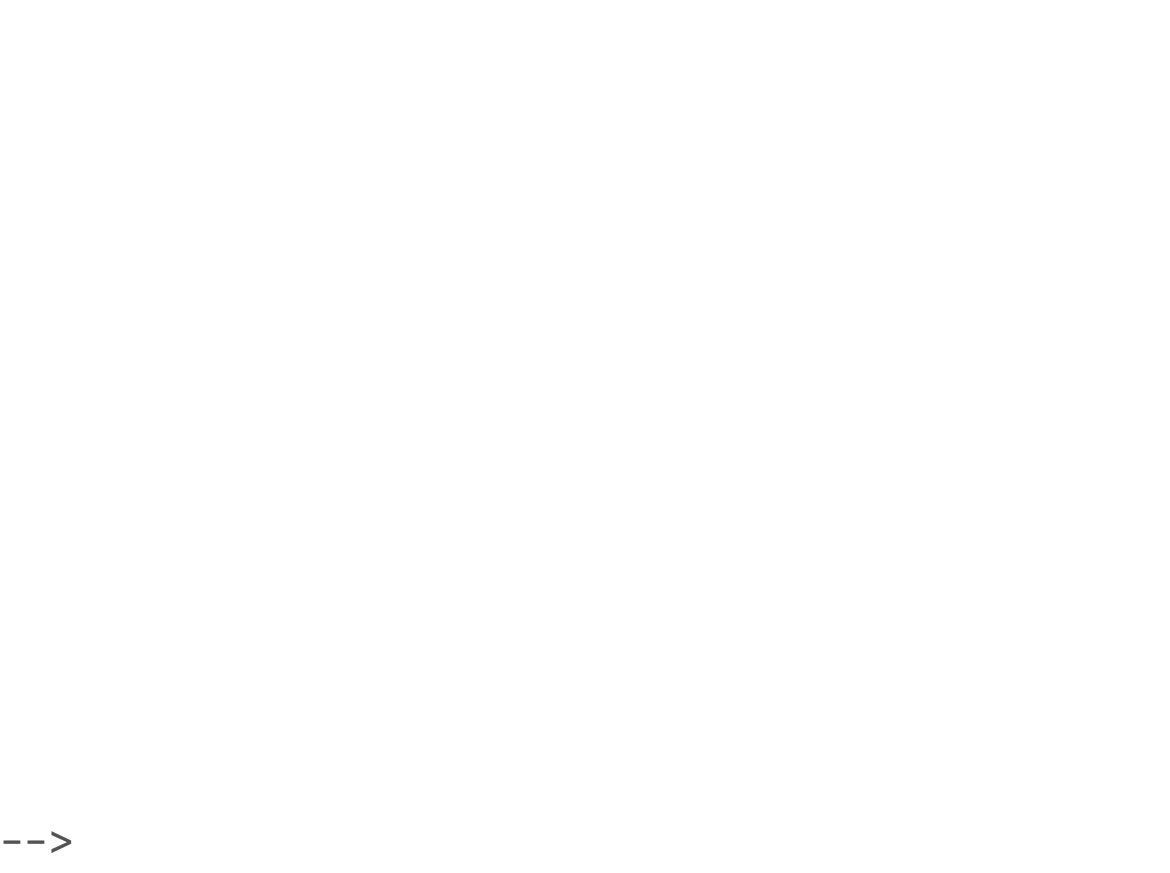What is the last element on the webpage?
Give a detailed and exhaustive answer to the question.

The last element on the webpage is a static text element '-->' located at the bottom of the webpage with a bounding box coordinate of [0.0, 0.922, 0.067, 0.994].